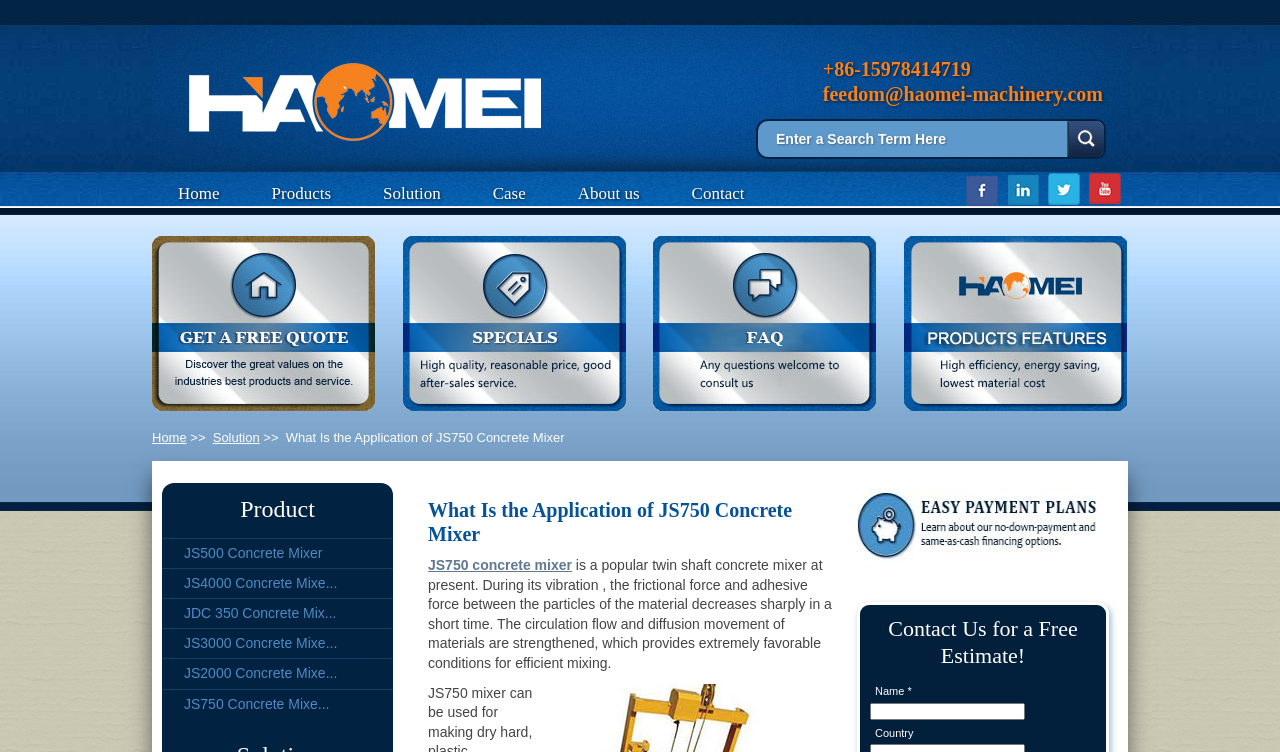With reference to the image, please provide a detailed answer to the following question: What is the purpose of the search form?

The search form is located at the top of the webpage with a heading 'Search form' and a textbox to enter a search term, indicating its purpose is to search for something on the website.